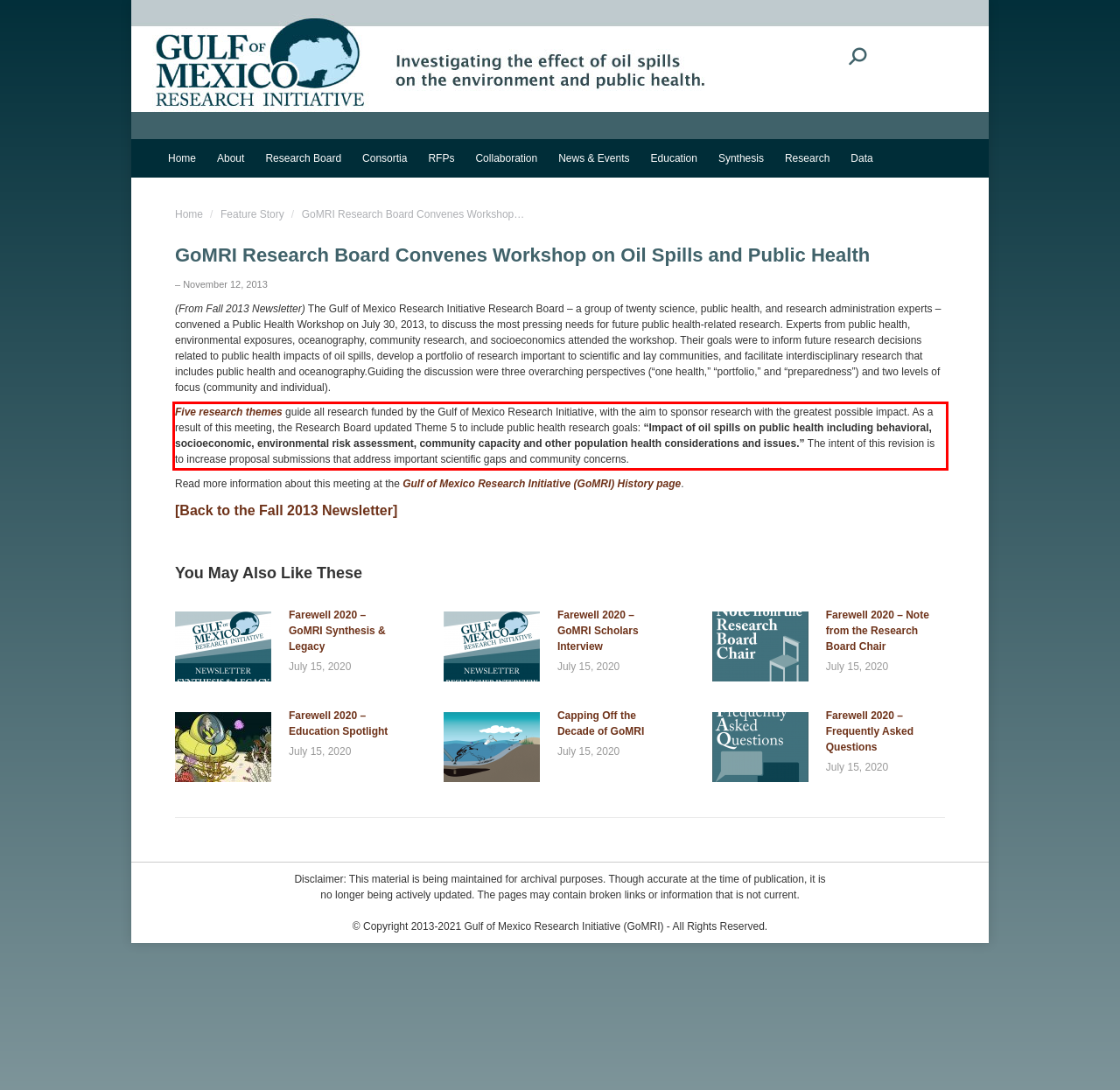Please extract the text content within the red bounding box on the webpage screenshot using OCR.

Five research themes guide all research funded by the Gulf of Mexico Research Initiative, with the aim to sponsor research with the greatest possible impact. As a result of this meeting, the Research Board updated Theme 5 to include public health research goals: “Impact of oil spills on public health including behavioral, socioeconomic, environmental risk assessment, community capacity and other population health considerations and issues.” The intent of this revision is to increase proposal submissions that address important scientific gaps and community concerns.